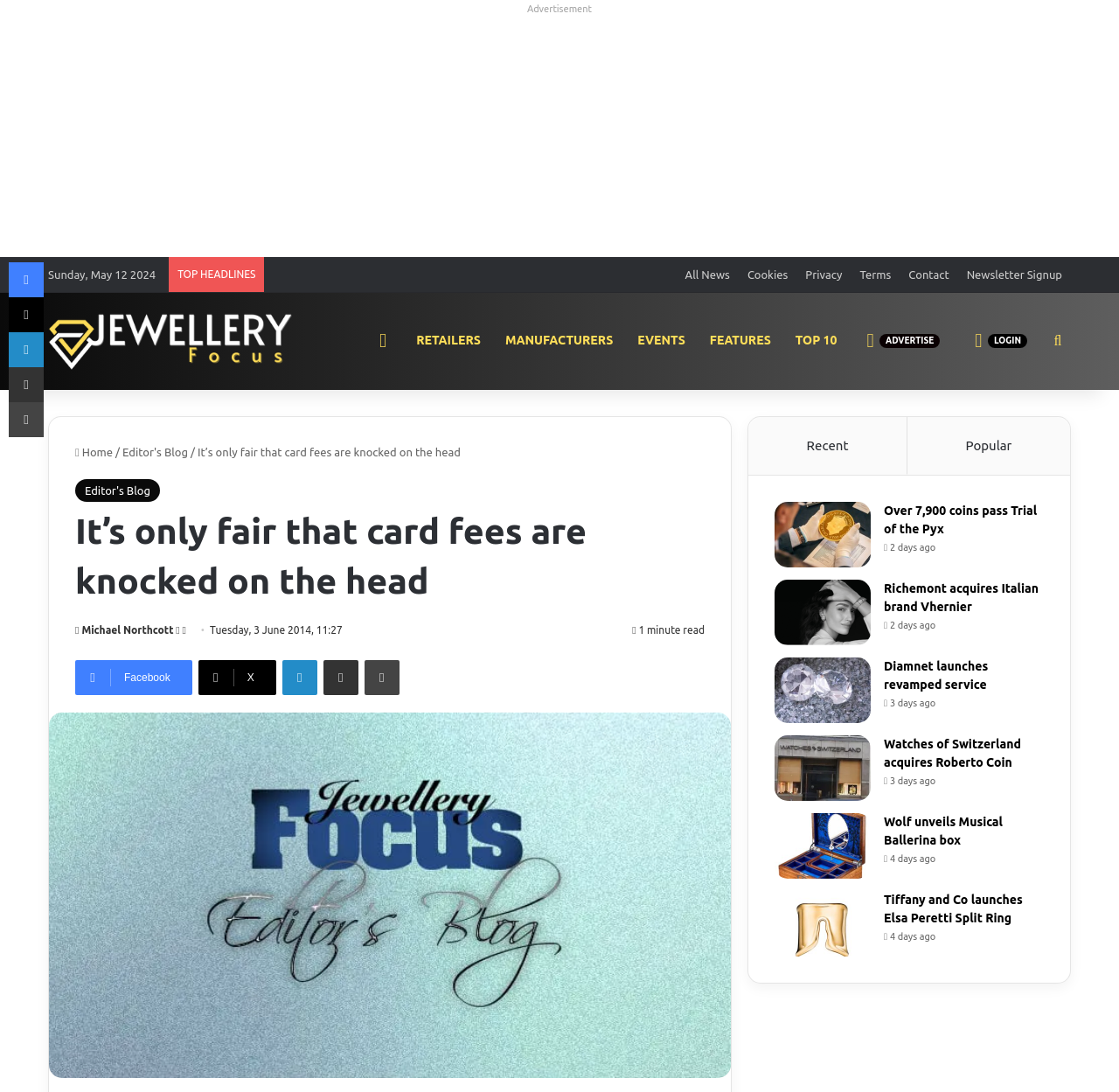Please answer the following query using a single word or phrase: 
How many recent articles are listed?

5